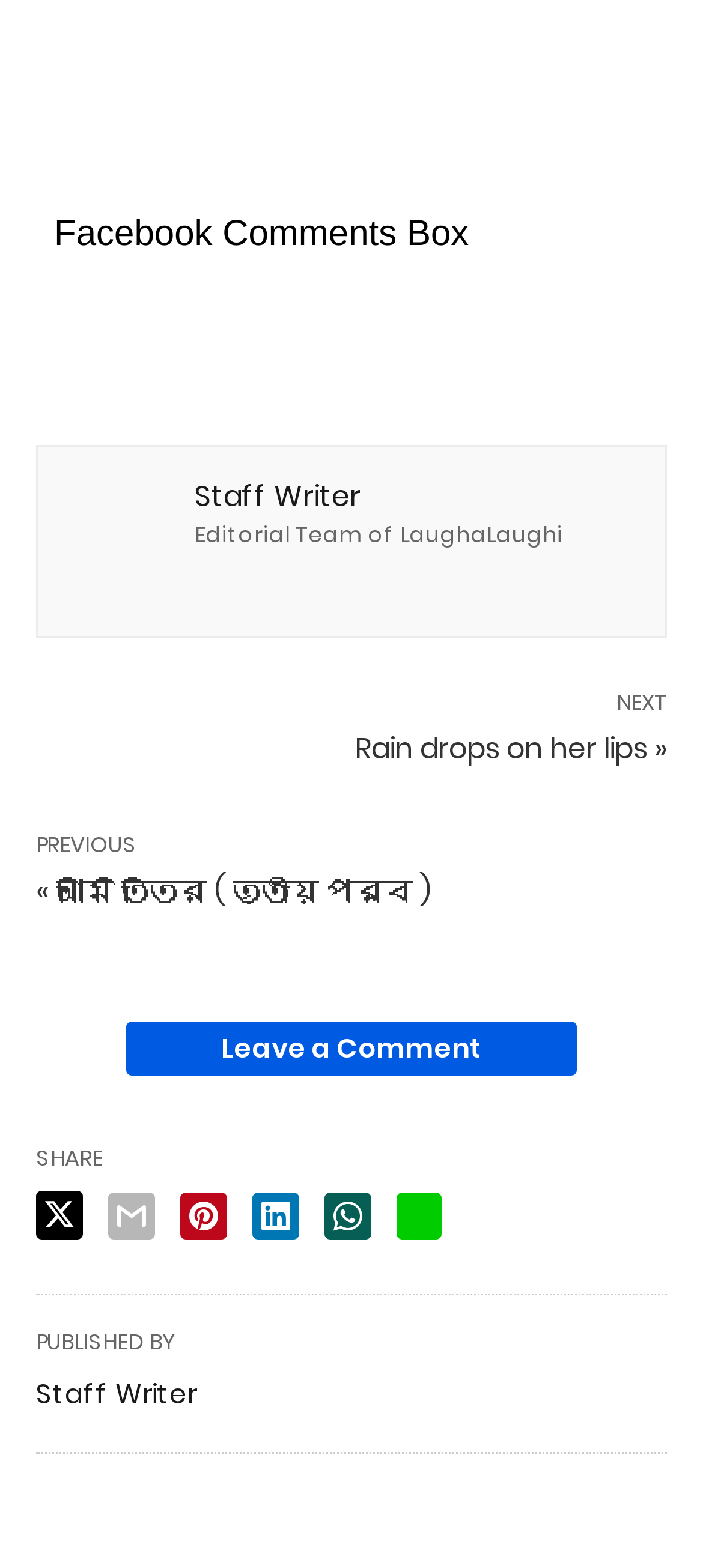Locate the bounding box coordinates of the clickable part needed for the task: "Click on the 'NEXT' button".

[0.505, 0.464, 0.949, 0.492]